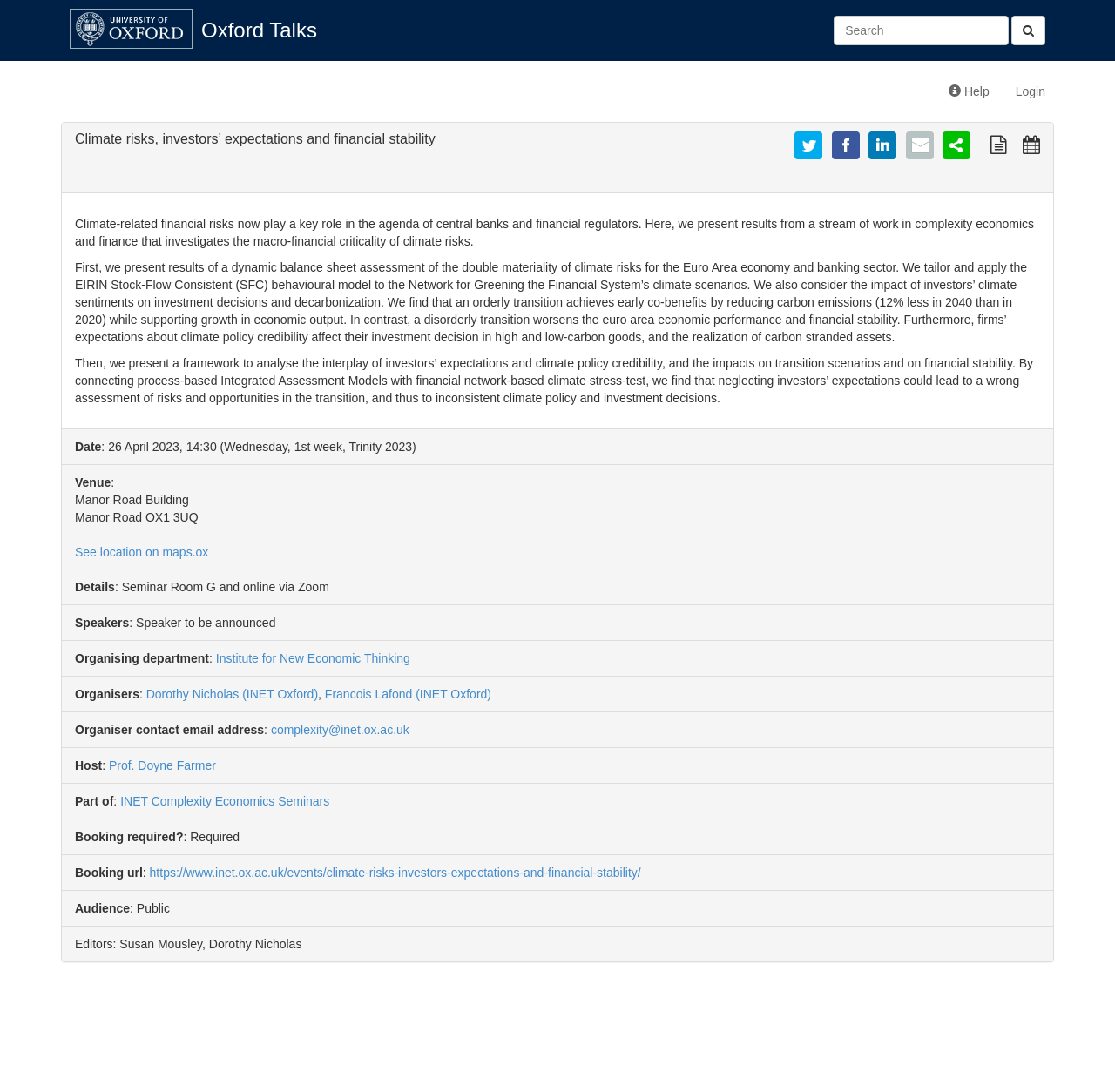Please answer the following question using a single word or phrase: Where is the Manor Road Building located?

OX1 3UQ